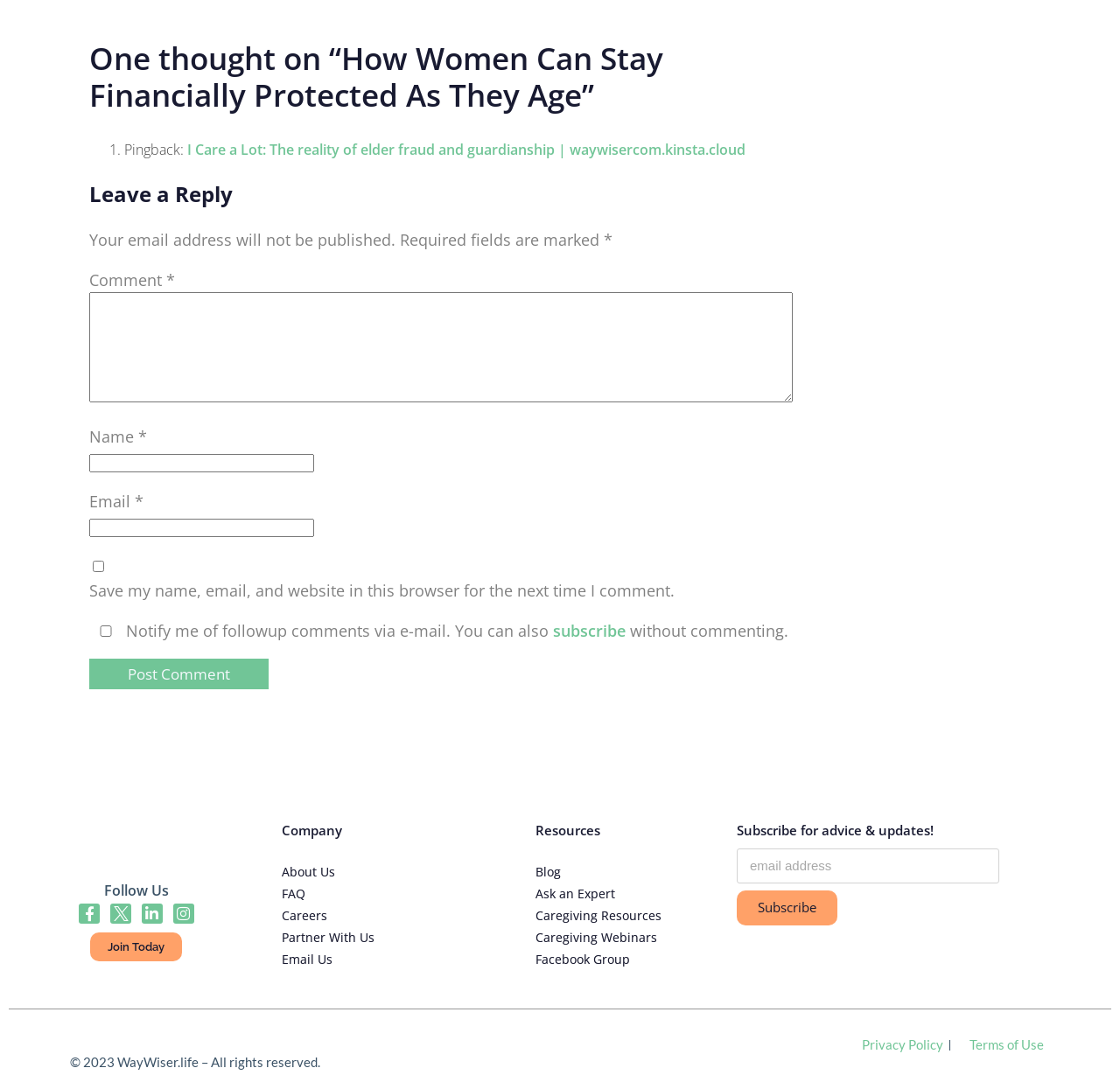What is the copyright year of the website?
Make sure to answer the question with a detailed and comprehensive explanation.

The copyright year of the website can be inferred from the text '© 2023 WayWiser.life – All rights reserved.', which indicates that the website's copyright year is 2023.